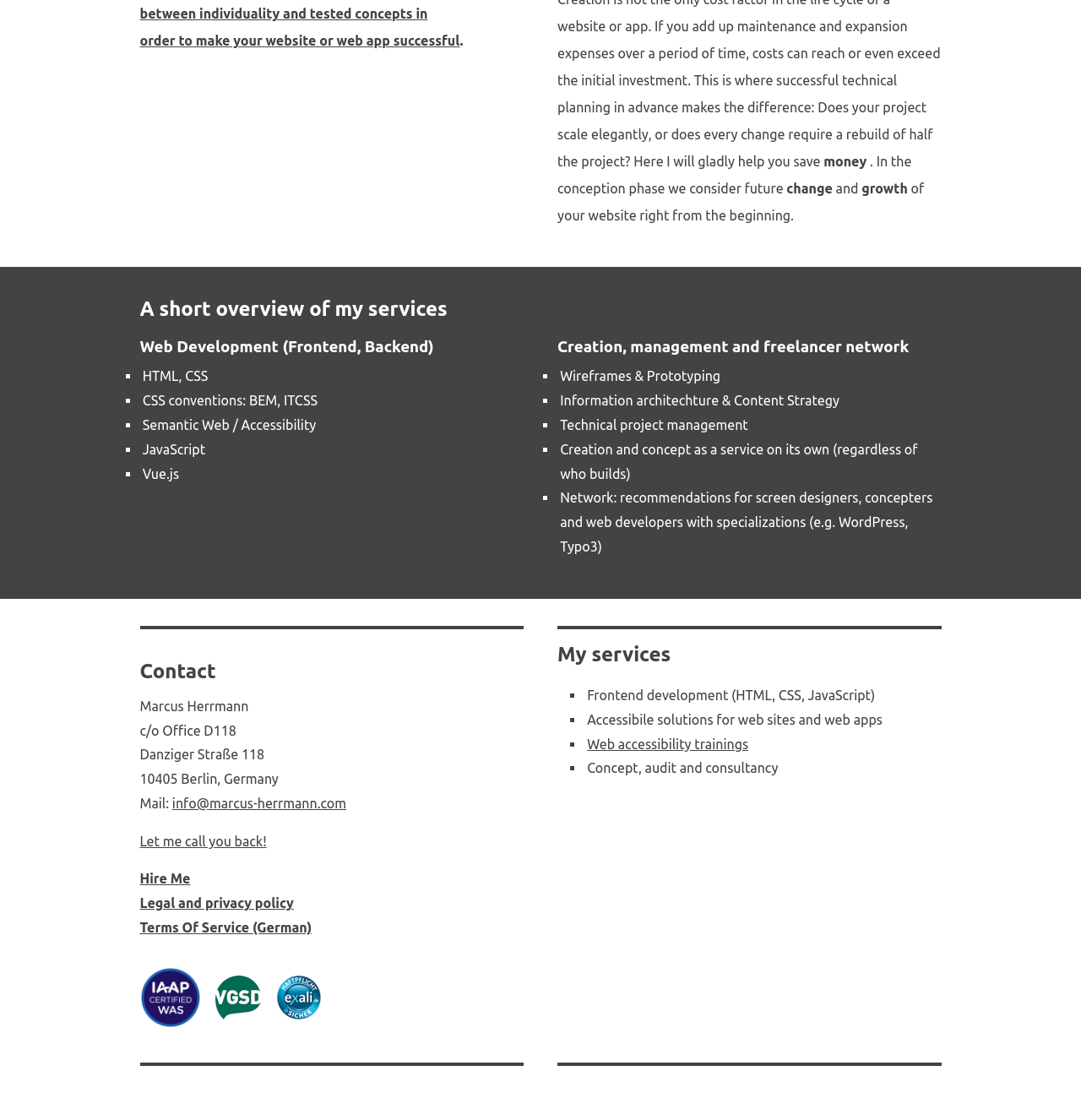What is the location of Marcus Herrmann's office?
Refer to the image and provide a detailed answer to the question.

The location of Marcus Herrmann's office can be found in the contact section of the webpage, where it is mentioned as 'Danziger Straße 118, 10405 Berlin, Germany'.